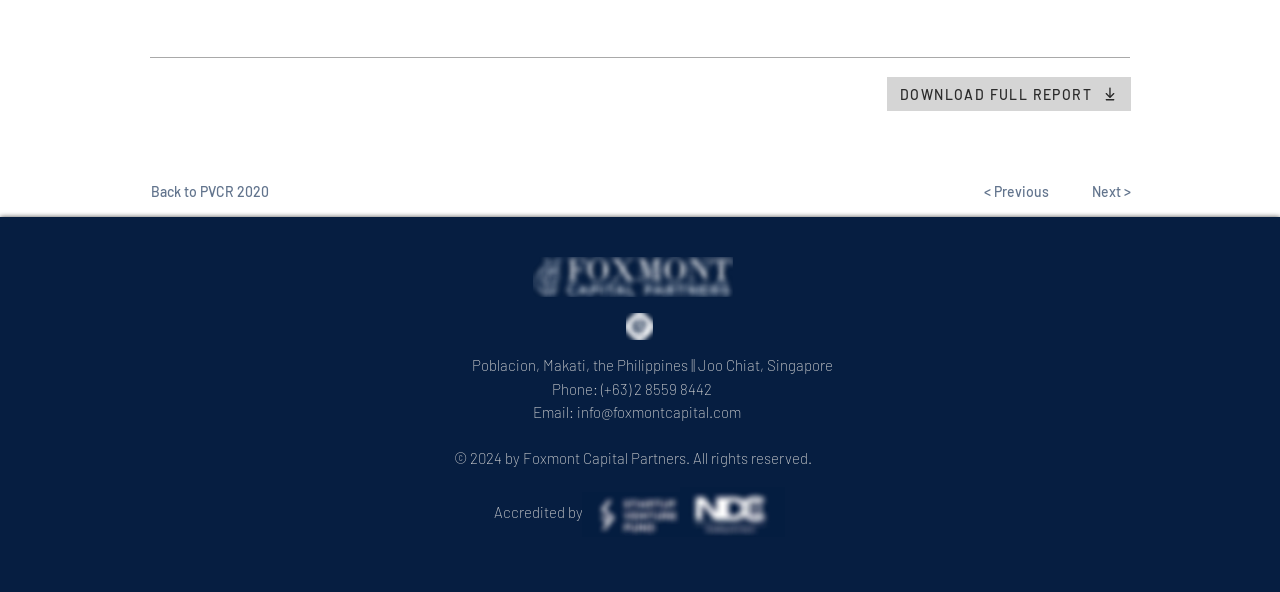Determine the bounding box of the UI component based on this description: "info@foxmontcapital.com". The bounding box coordinates should be four float values between 0 and 1, i.e., [left, top, right, bottom].

[0.451, 0.681, 0.579, 0.711]